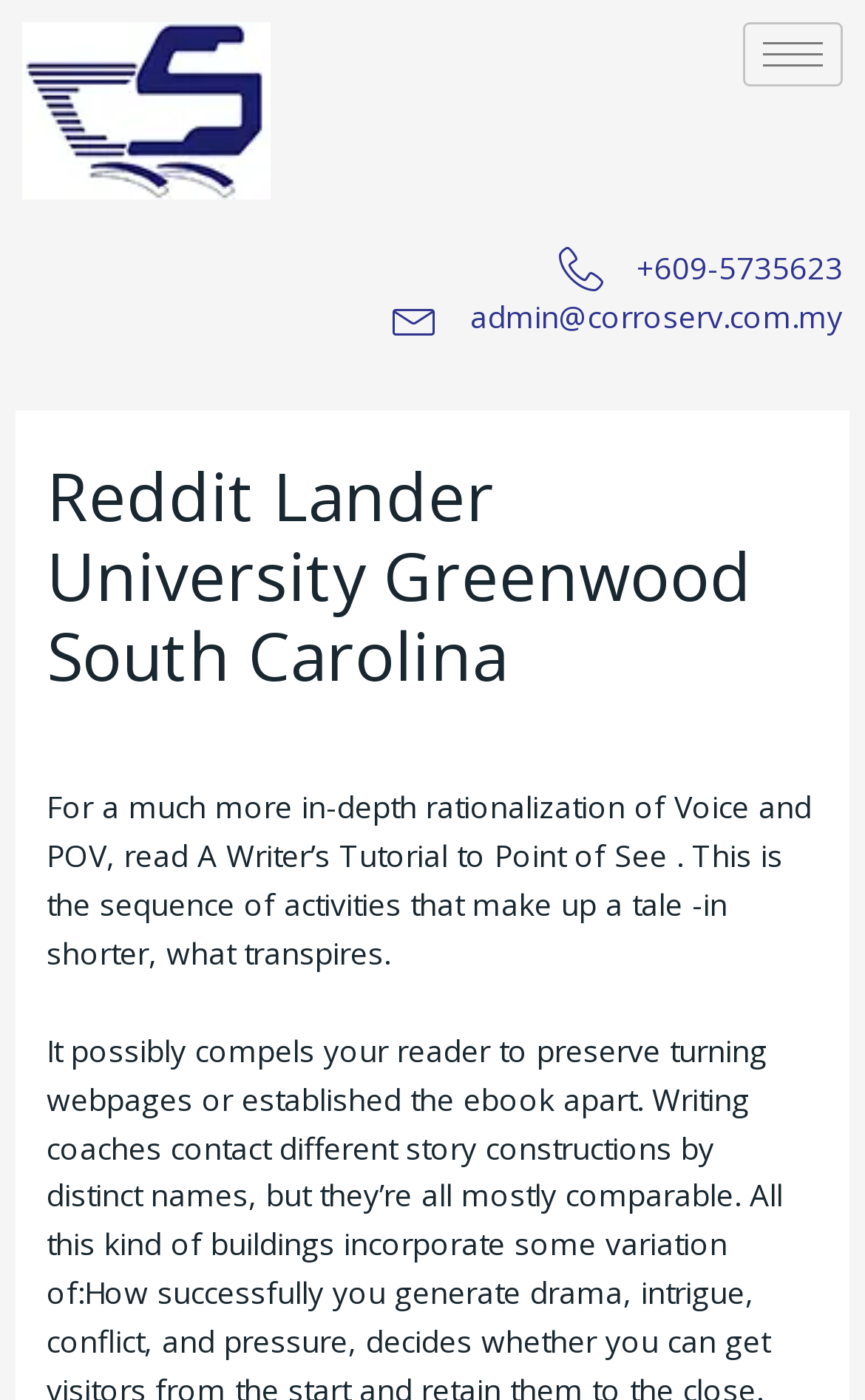Determine the webpage's heading and output its text content.

Reddit Lander University Greenwood South Carolina